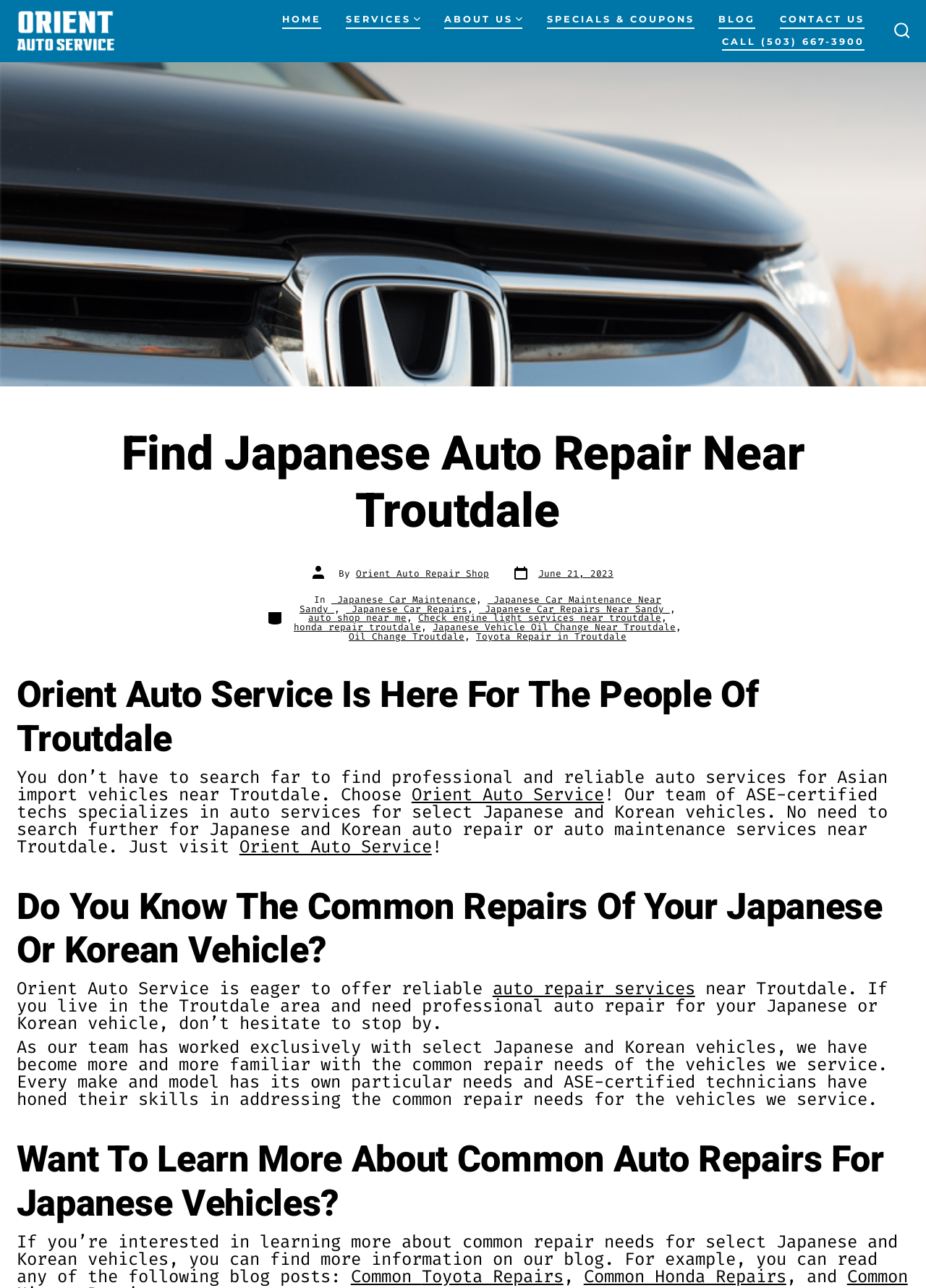Please specify the coordinates of the bounding box for the element that should be clicked to carry out this instruction: "Check the CONTACT US page". The coordinates must be four float numbers between 0 and 1, formatted as [left, top, right, bottom].

[0.842, 0.007, 0.933, 0.024]